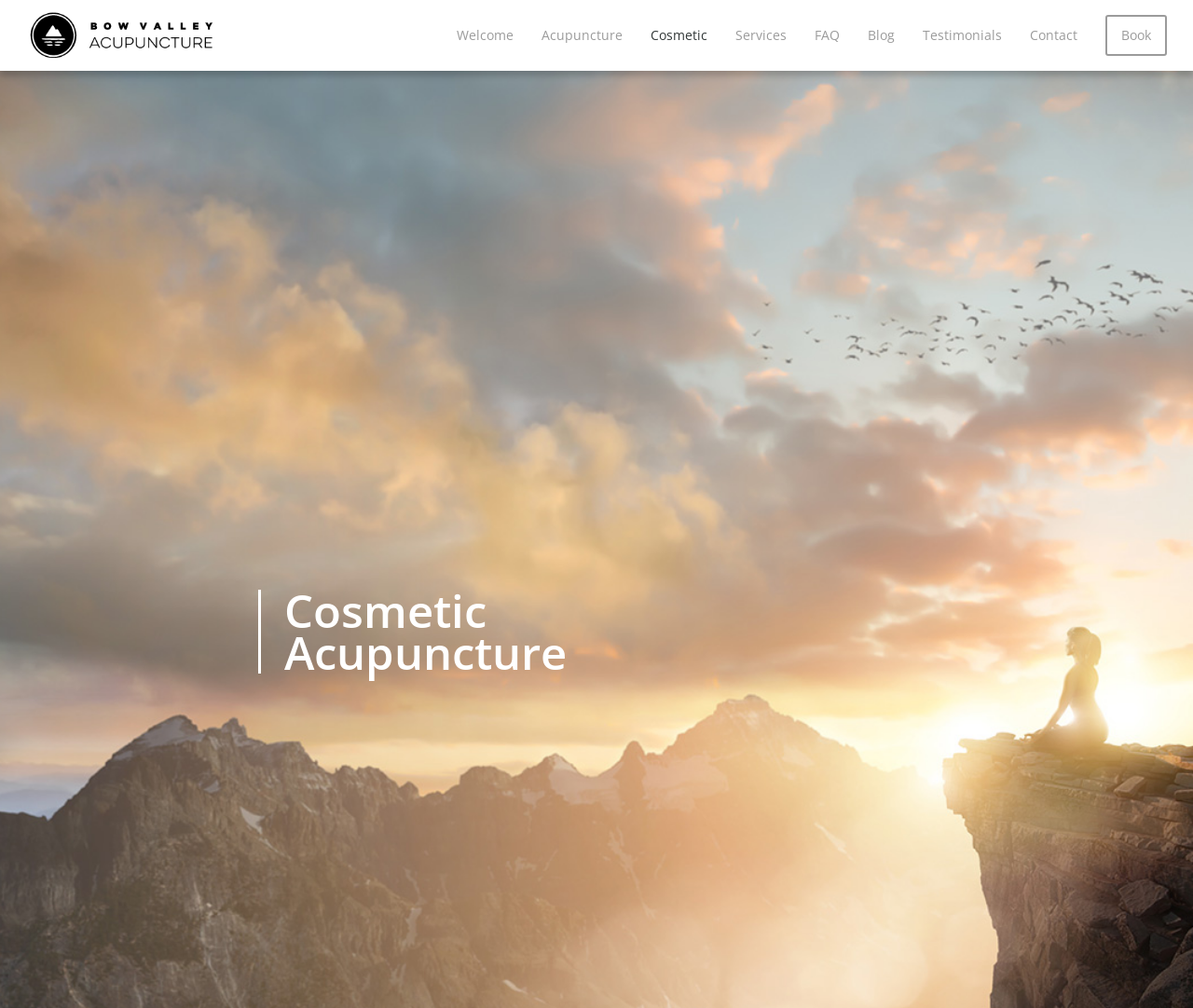Determine the bounding box coordinates of the section I need to click to execute the following instruction: "go to home page". Provide the coordinates as four float numbers between 0 and 1, i.e., [left, top, right, bottom].

[0.022, 0.009, 0.183, 0.061]